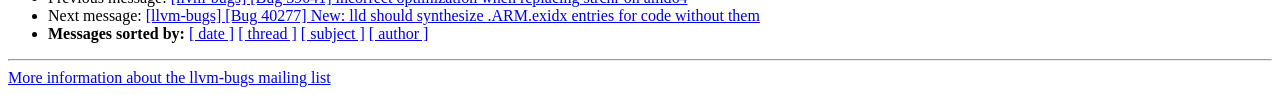Answer the question briefly using a single word or phrase: 
What can be found at the bottom of the page?

More information about the llvm-bugs mailing list